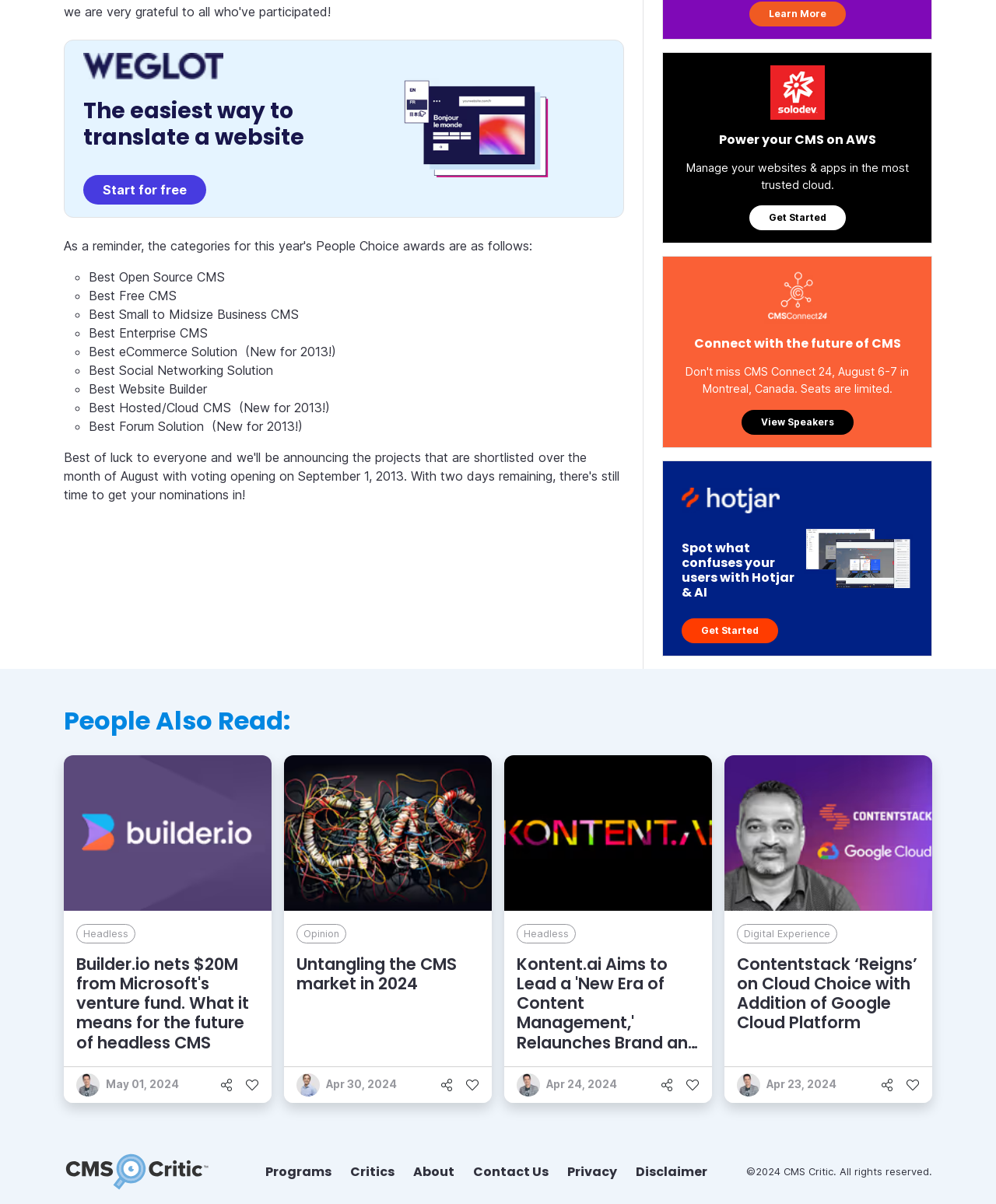Respond with a single word or short phrase to the following question: 
What is the name of the logo in the top-right corner?

Solodev product logo